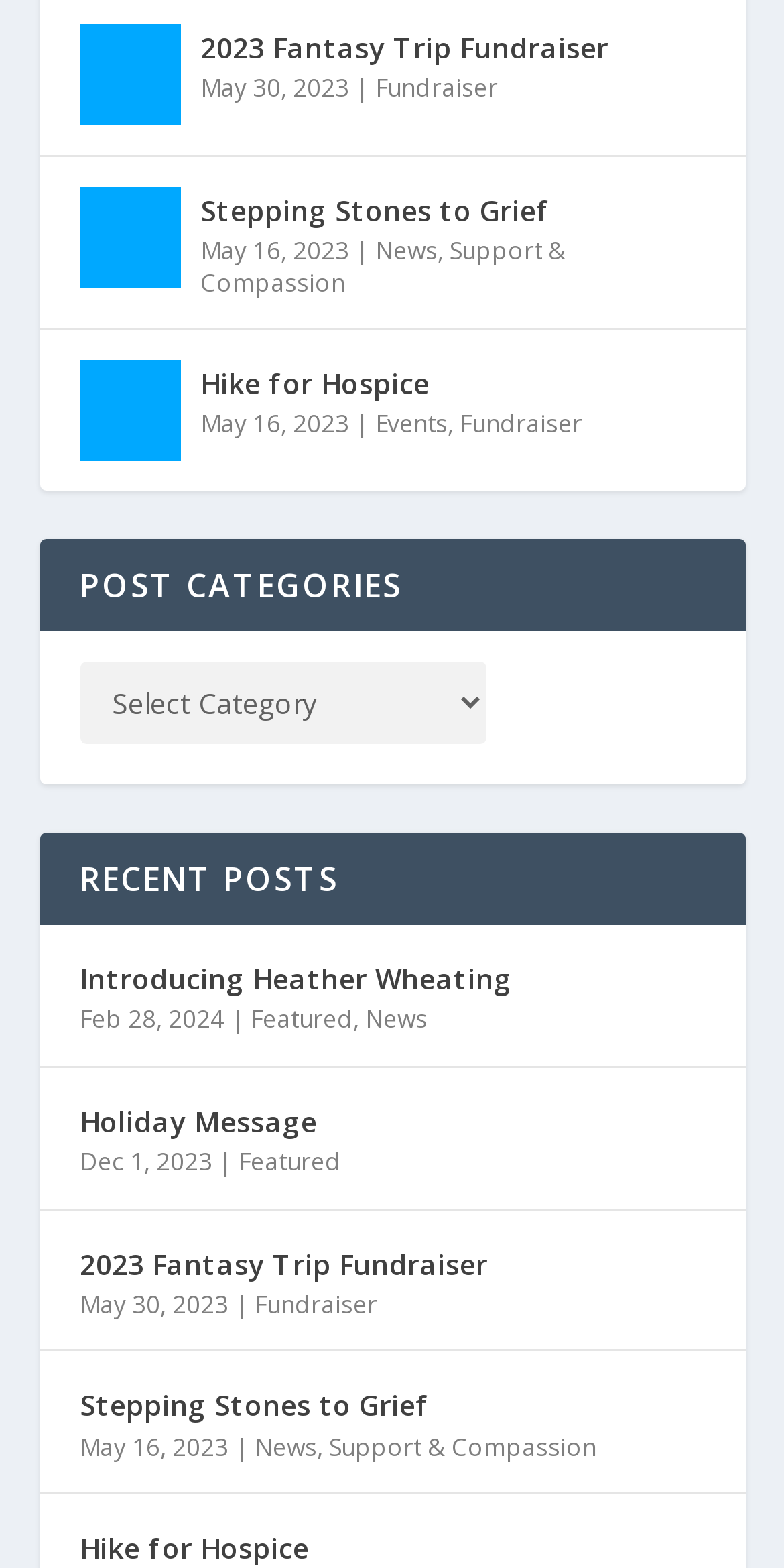Can you give a detailed response to the following question using the information from the image? What is the title of the first post?

The first post is identified by the link element with the text '2023 Fantasy Trip Fundraiser' and an image with the same text. The post is located at the top of the webpage, with a bounding box coordinate of [0.101, 0.015, 0.229, 0.079].